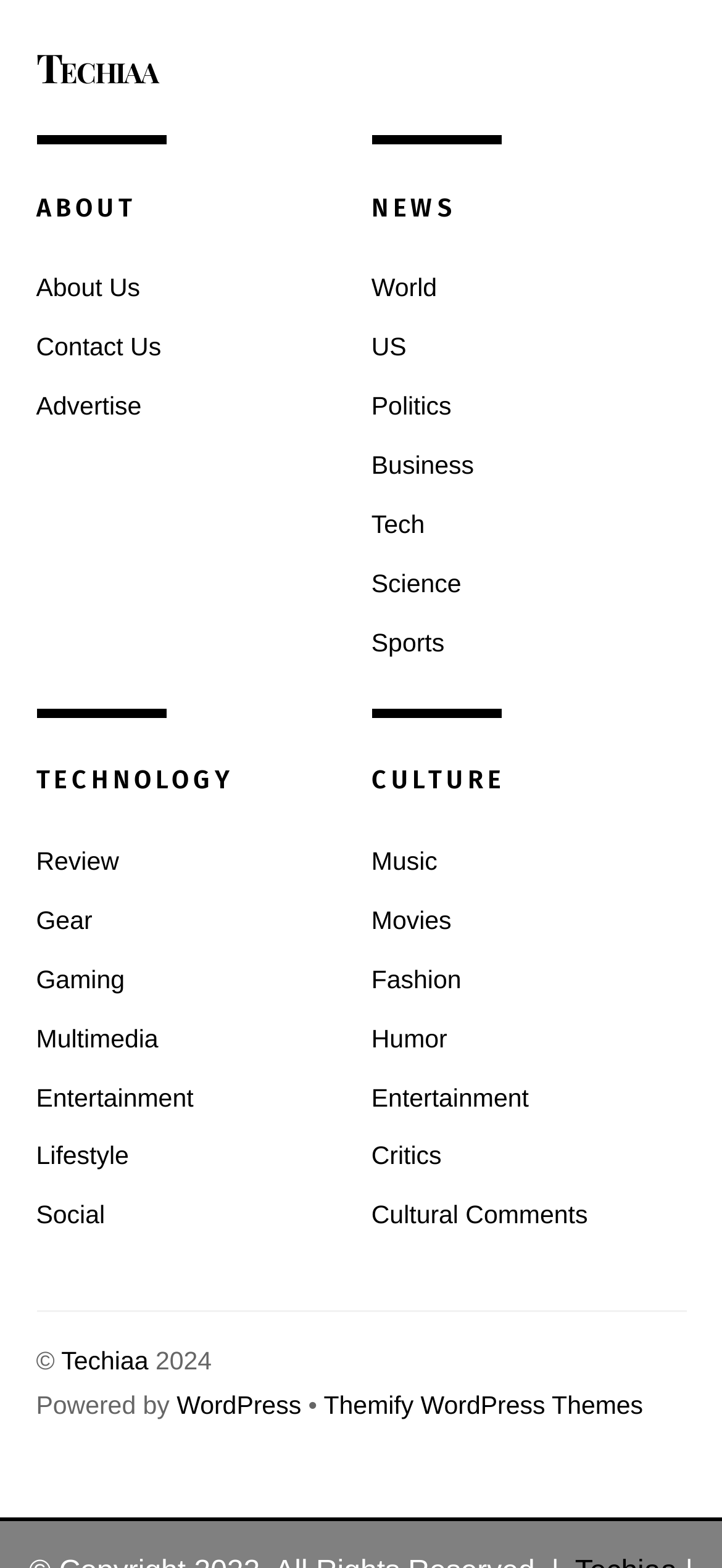How many links are there in the CULTURE section?
Using the image as a reference, answer with just one word or a short phrase.

8